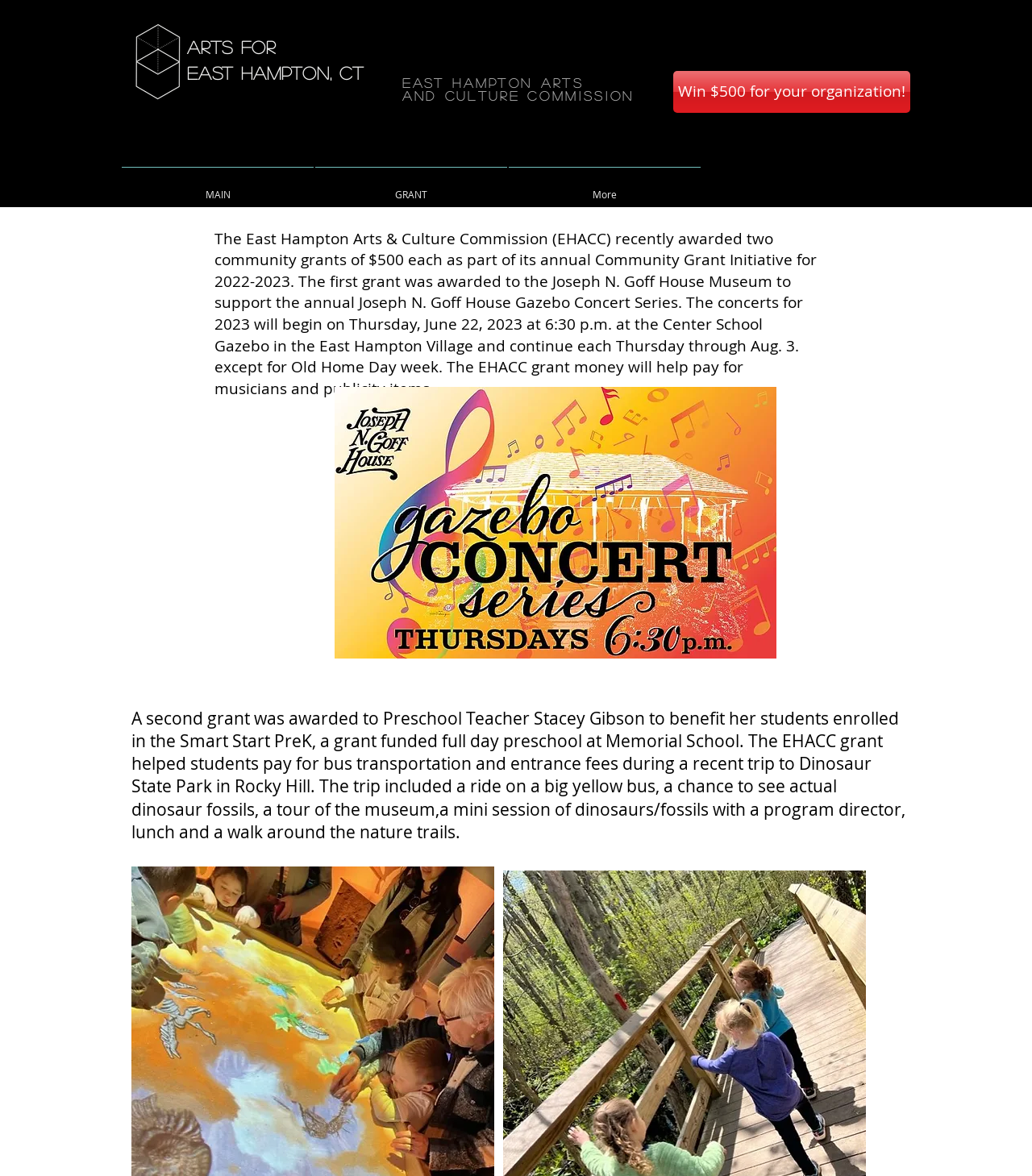Provide the bounding box coordinates of the UI element that matches the description: "Arts for".

[0.181, 0.029, 0.267, 0.051]